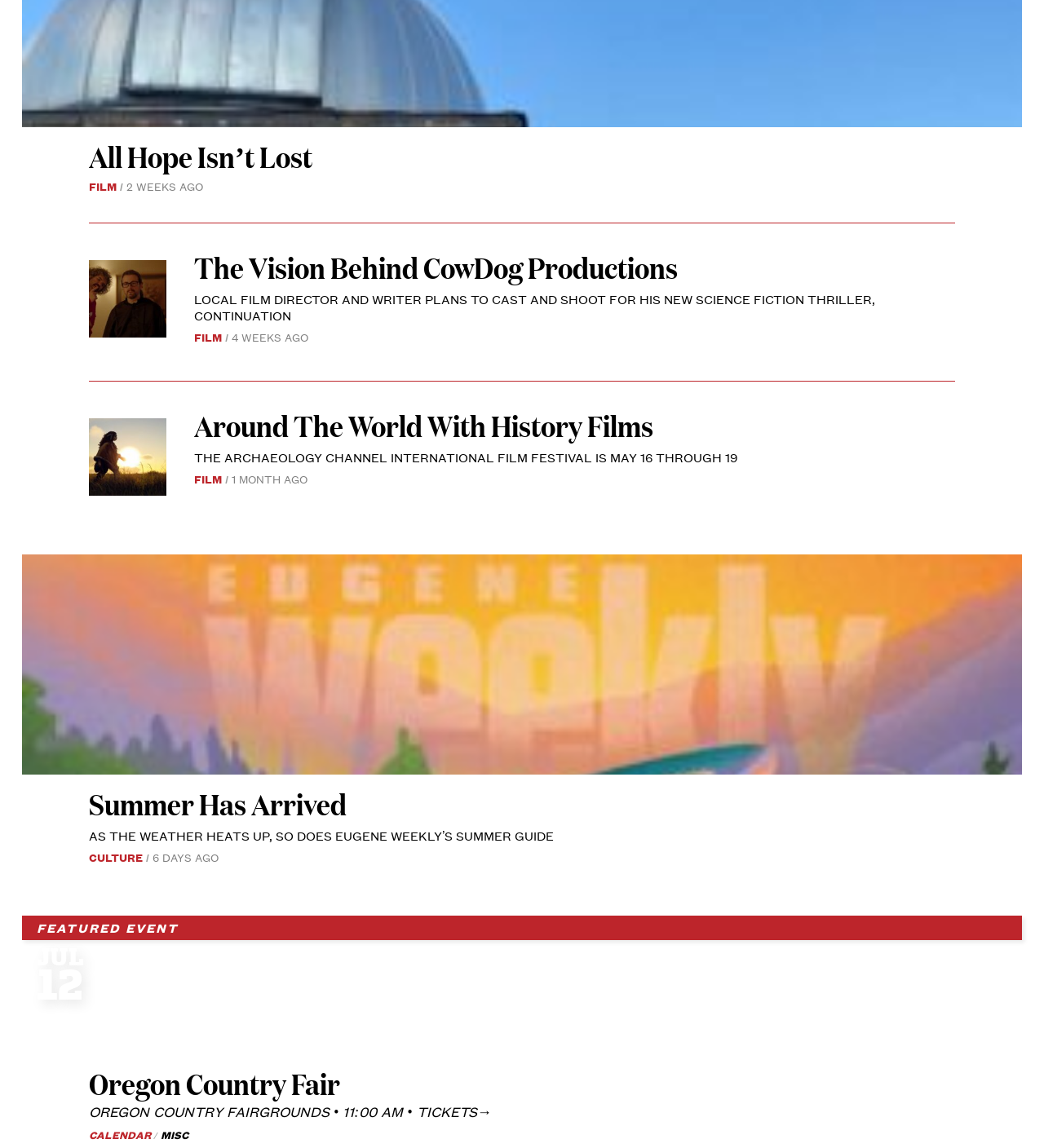Please identify the bounding box coordinates of the clickable region that I should interact with to perform the following instruction: "Click on the link 'All Hope Isn’t Lost'". The coordinates should be expressed as four float numbers between 0 and 1, i.e., [left, top, right, bottom].

[0.085, 0.118, 0.299, 0.154]